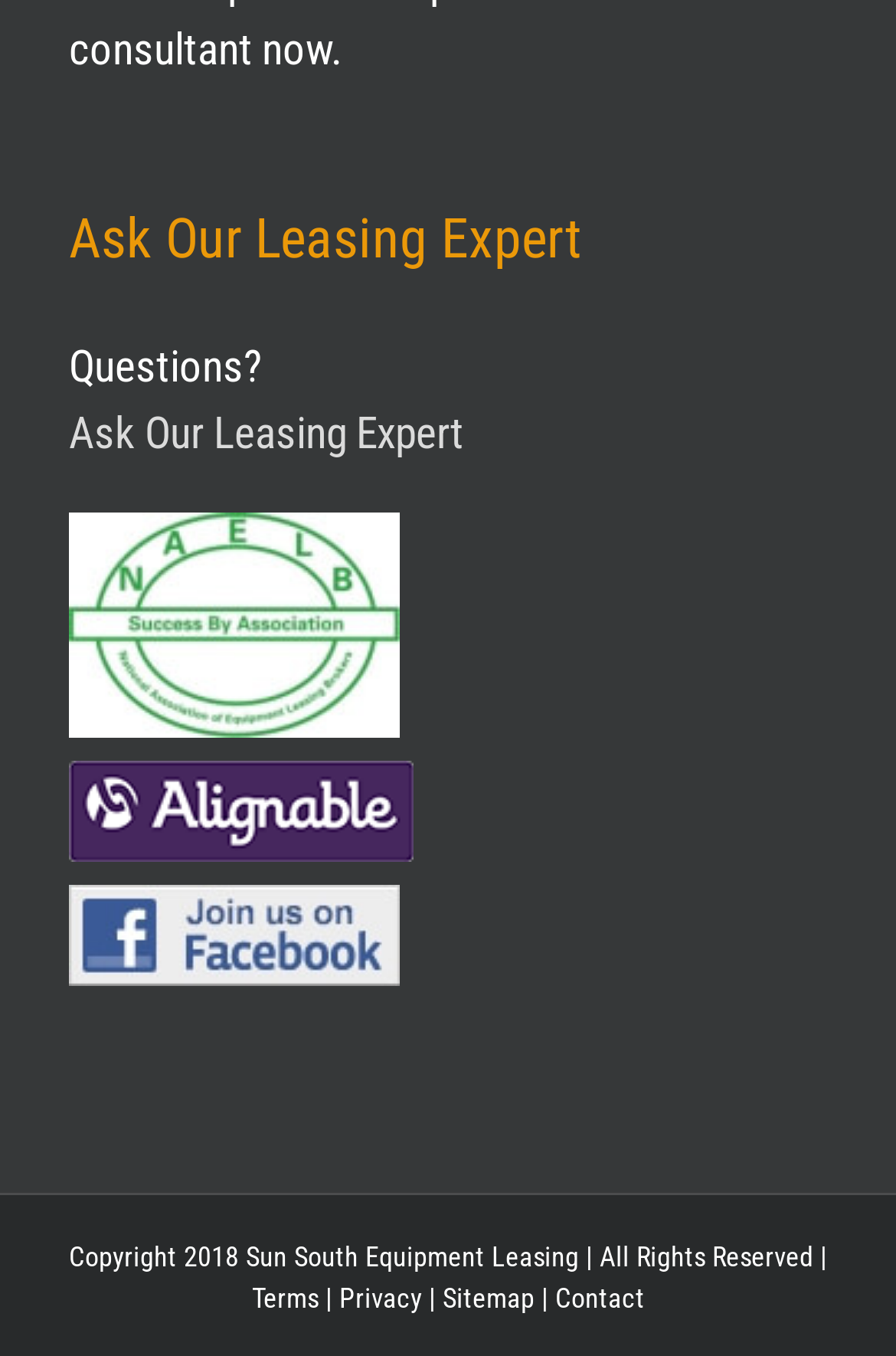Find the bounding box coordinates of the element I should click to carry out the following instruction: "Ask leasing expert".

[0.077, 0.3, 0.518, 0.339]